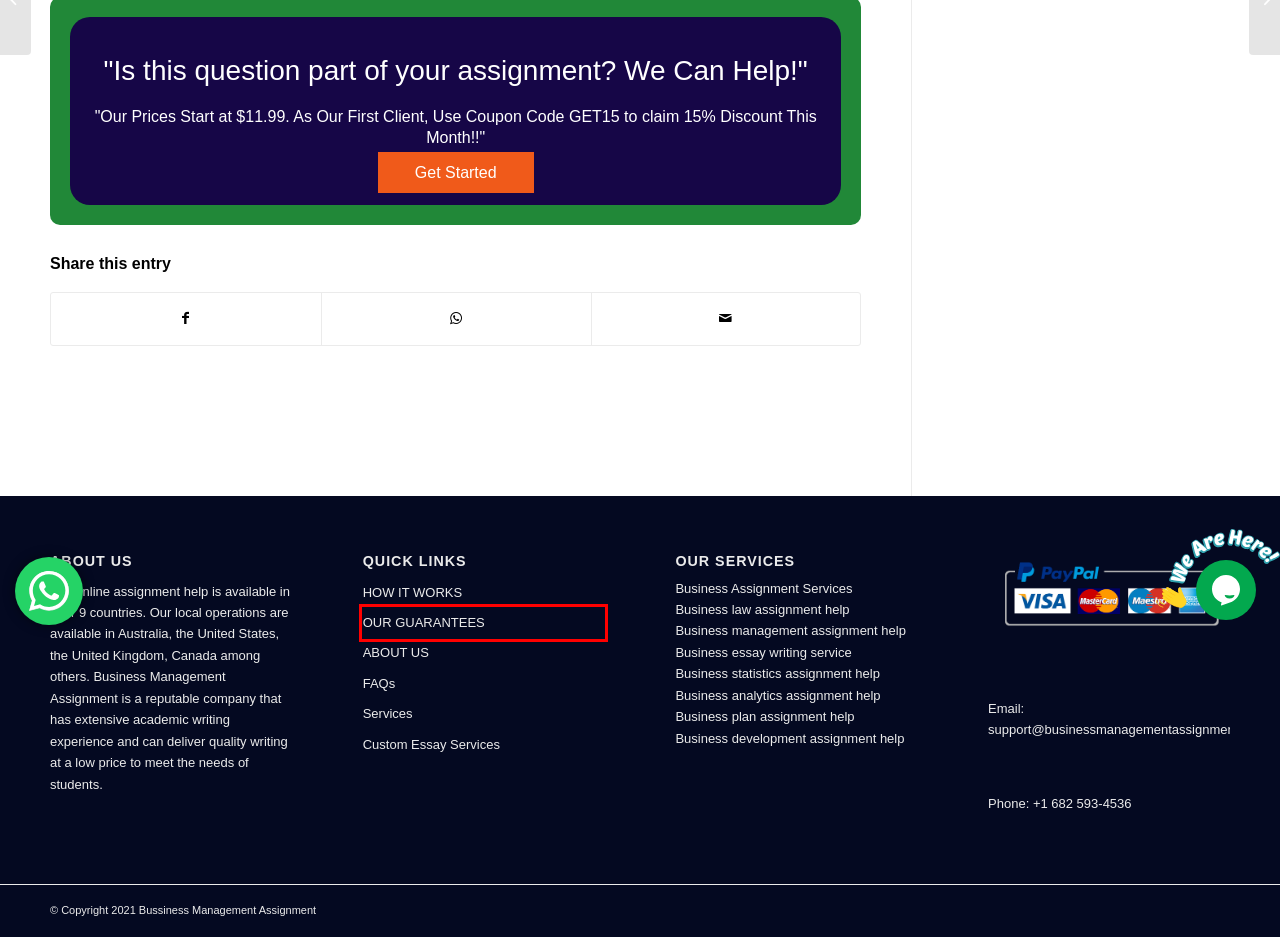Check out the screenshot of a webpage with a red rectangle bounding box. Select the best fitting webpage description that aligns with the new webpage after clicking the element inside the bounding box. Here are the candidates:
A. Business Management Assignment Help Online - Get Business Management Help
B. GET NUMBER 1 COLLEGE ESSAY FAST TODAY - Get Business Management Help
C. Final - Get Business Management Help
D. SERVICES FOR MANAGEMENT ASSIGNMENT WRITING - Get Business Management Help
E. ABOUT US - Get Business Management Help
F. OUR GUARANTEES - Get Business Management Help
G. HOW IT WORKS - Get Business Management Help
H. Custom Essay Services - Get Business Management Help

F